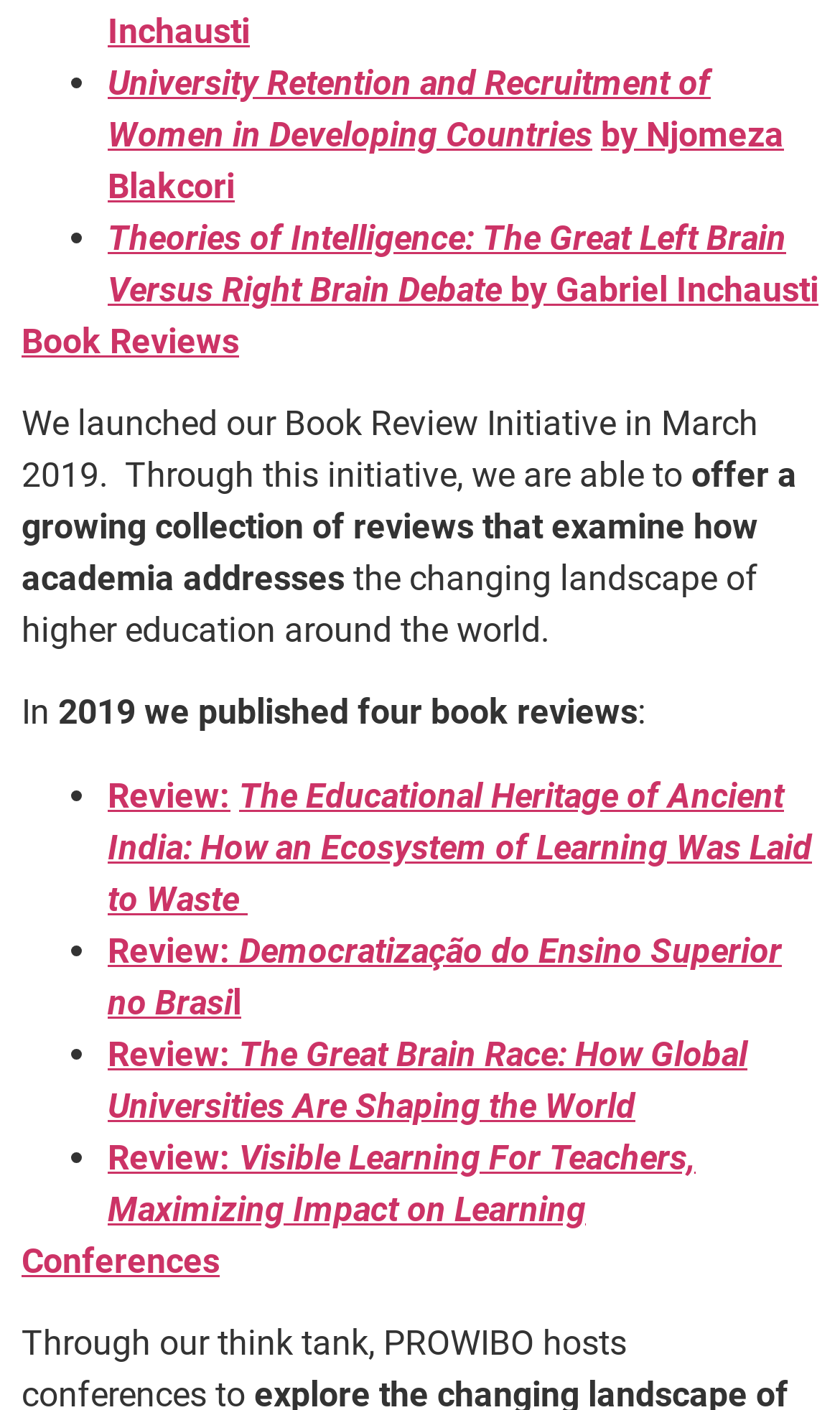Show the bounding box coordinates of the element that should be clicked to complete the task: "Check the book review of 'The Great Brain Race: How Global Universities Are Shaping the World'".

[0.128, 0.733, 0.89, 0.798]